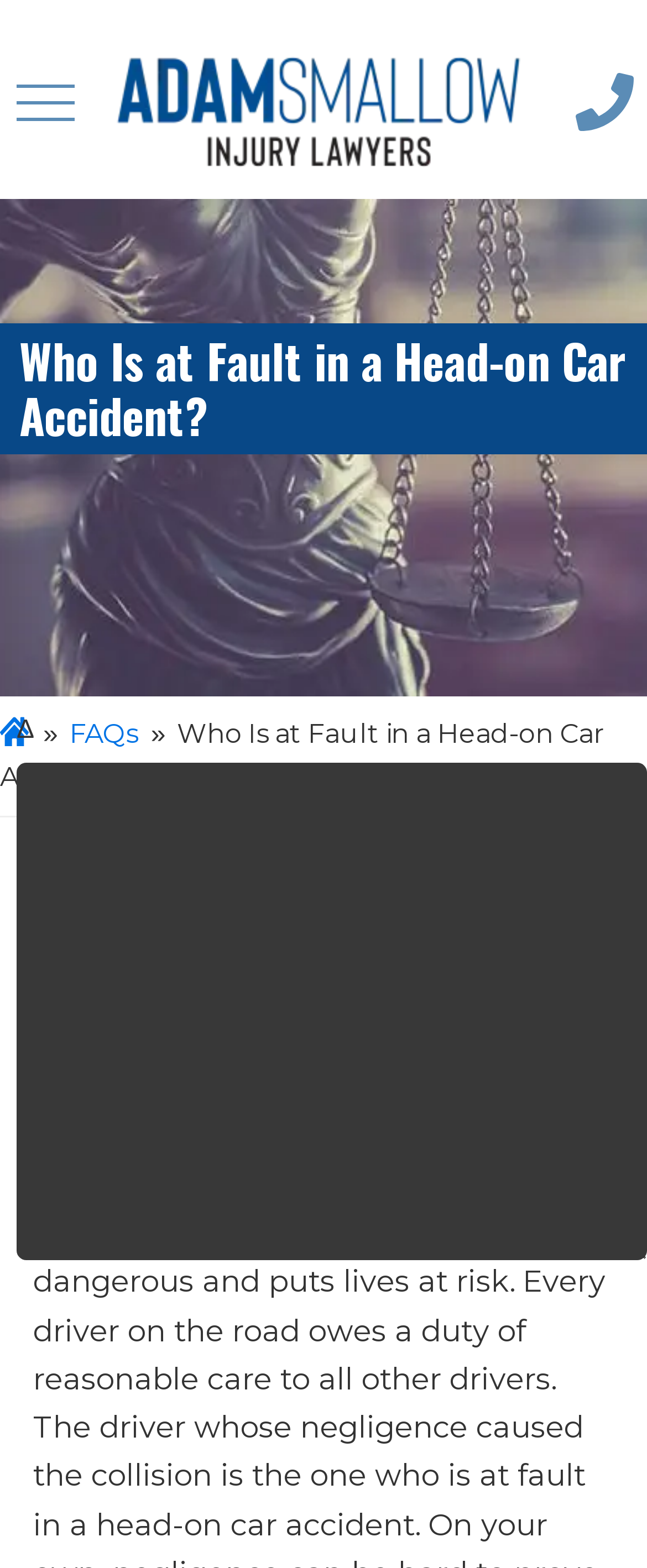Generate a detailed explanation of the webpage's features and information.

The webpage appears to be a legal information page, specifically discussing head-on car accidents and fault determination. At the top, there is a header section with a heading that reads "Who Is at Fault in a Head-on Car Accident?" This heading is centered and takes up most of the width of the page.

Below the header, there are several links and images aligned to the left side of the page. One of these links is an image of a phone icon, and another is a link with the text "FAQs". There is also a link with the name "Adam.M Smallow" accompanied by a small image, likely a profile picture.

The main content of the page is a block of text that summarizes the topic of head-on car accidents and fault determination. This text is positioned below the links and images and takes up most of the page's width. Within this text block, there is a smaller image with the same title as the page's heading, "Who Is at Fault in a Head-on Car Accident?".

Additionally, there is a small triangle symbol (Δ) located at the top-left corner of the text block, accompanied by a non-editable text box that spans the width of the page.